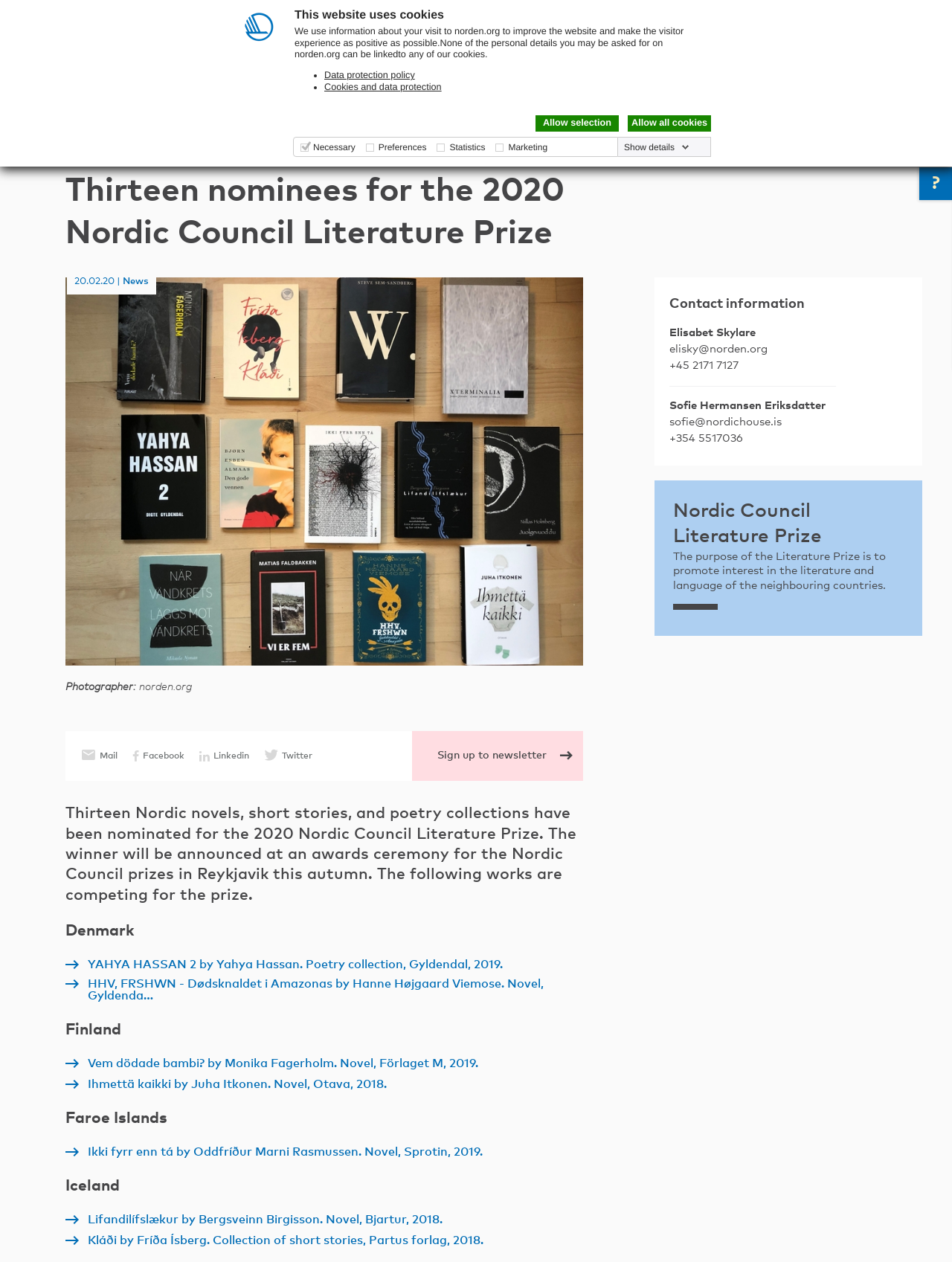Observe the image and answer the following question in detail: What is the name of the literature prize?

I found the answer by looking at the heading 'Thirteen nominees for the 2020 Nordic Council Literature Prize' which is located at the top of the webpage.